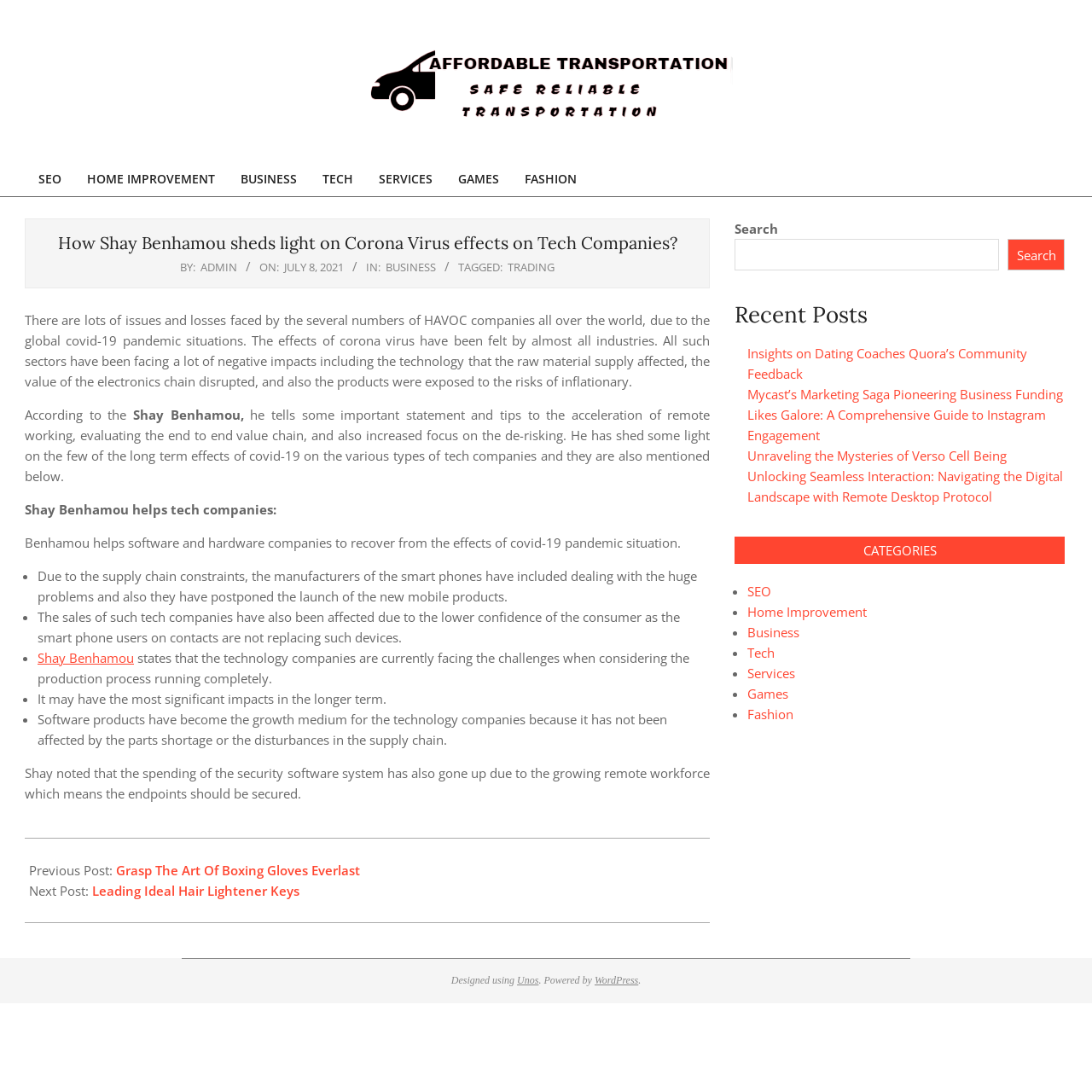Please identify the bounding box coordinates of the element's region that should be clicked to execute the following instruction: "Search for something". The bounding box coordinates must be four float numbers between 0 and 1, i.e., [left, top, right, bottom].

[0.673, 0.219, 0.915, 0.248]